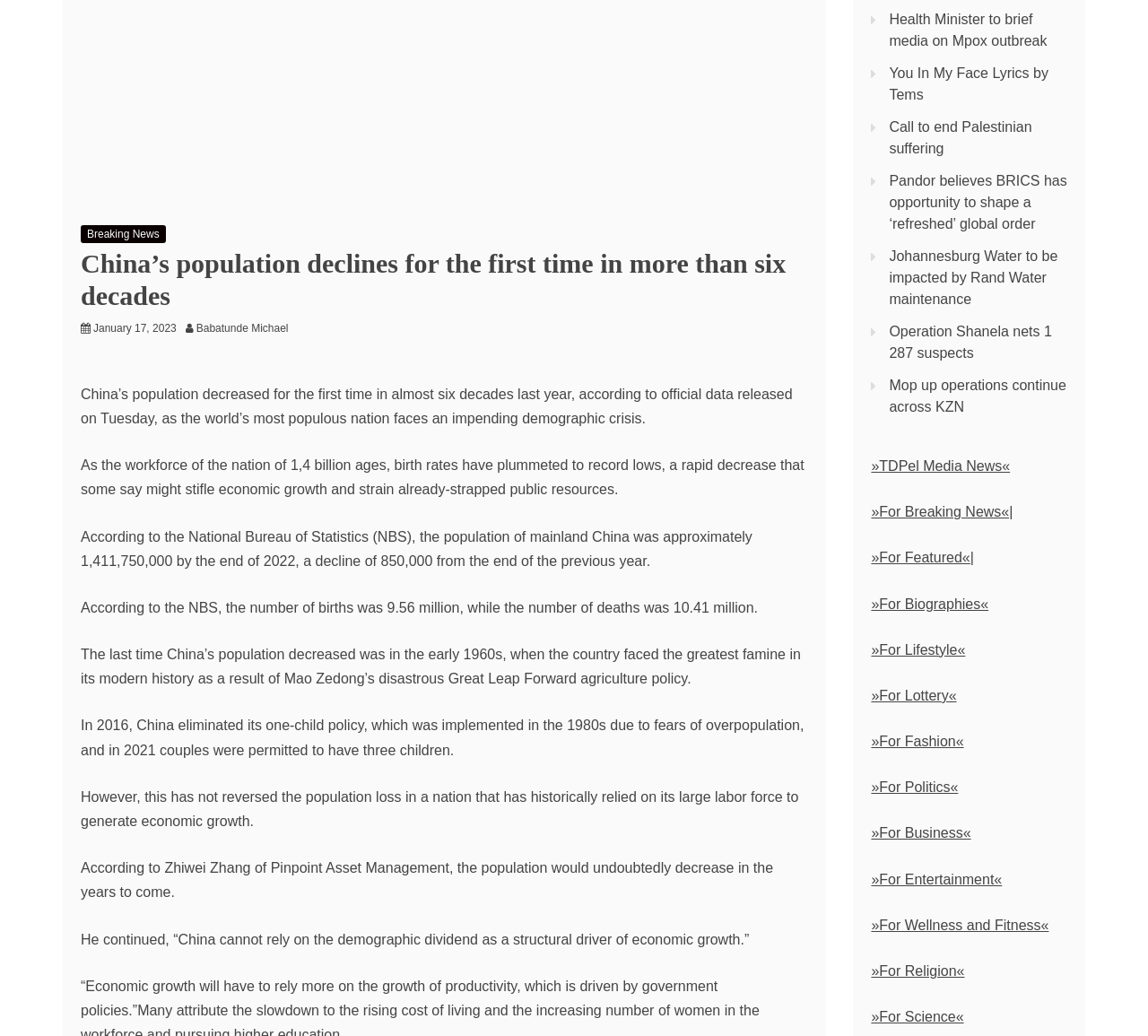Given the element description: "»For Breaking News«|", predict the bounding box coordinates of this UI element. The coordinates must be four float numbers between 0 and 1, given as [left, top, right, bottom].

[0.759, 0.487, 0.882, 0.501]